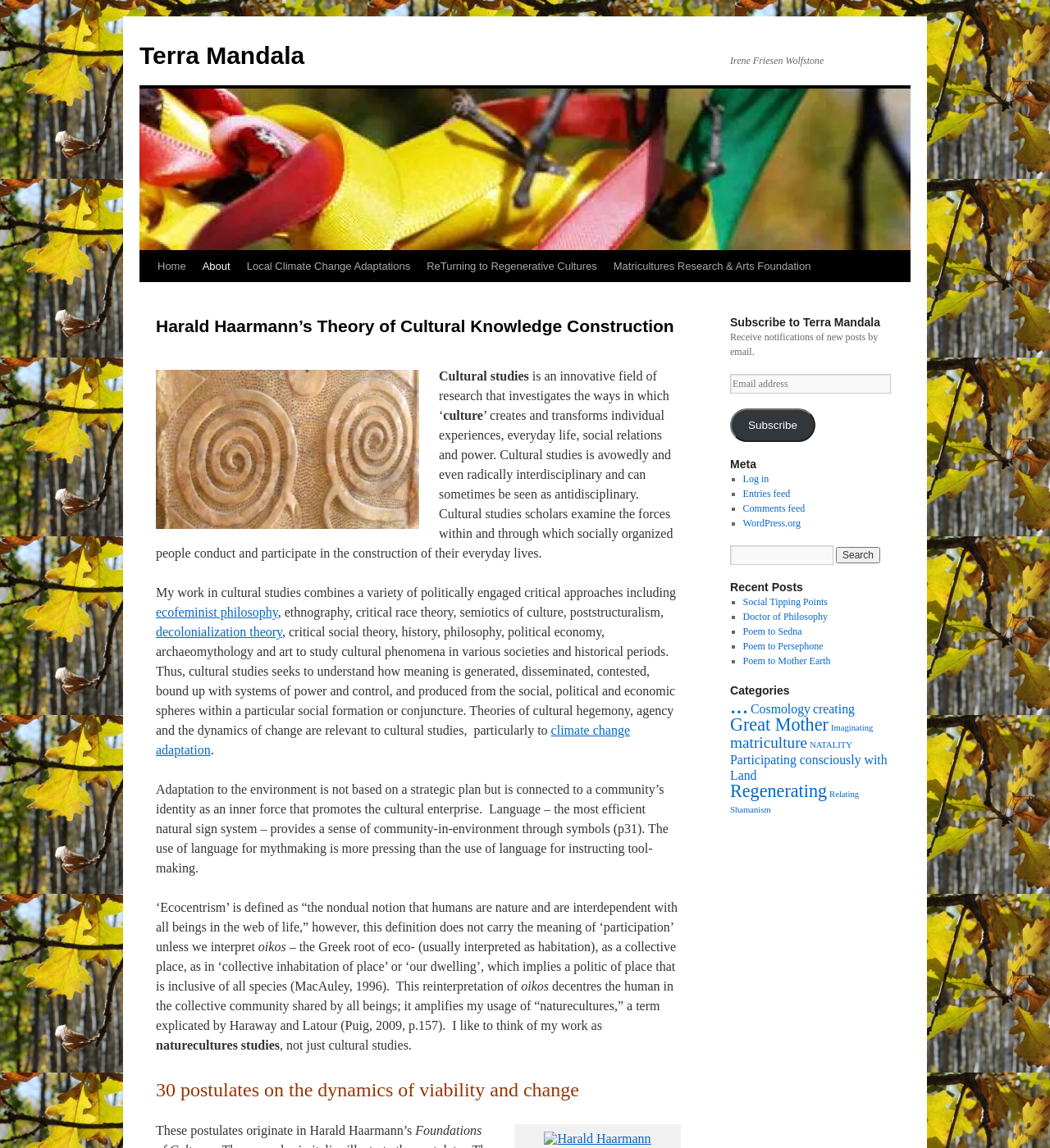What is the topic of the postulates mentioned on the webpage?
Answer with a single word or phrase, using the screenshot for reference.

dynamics of viability and change